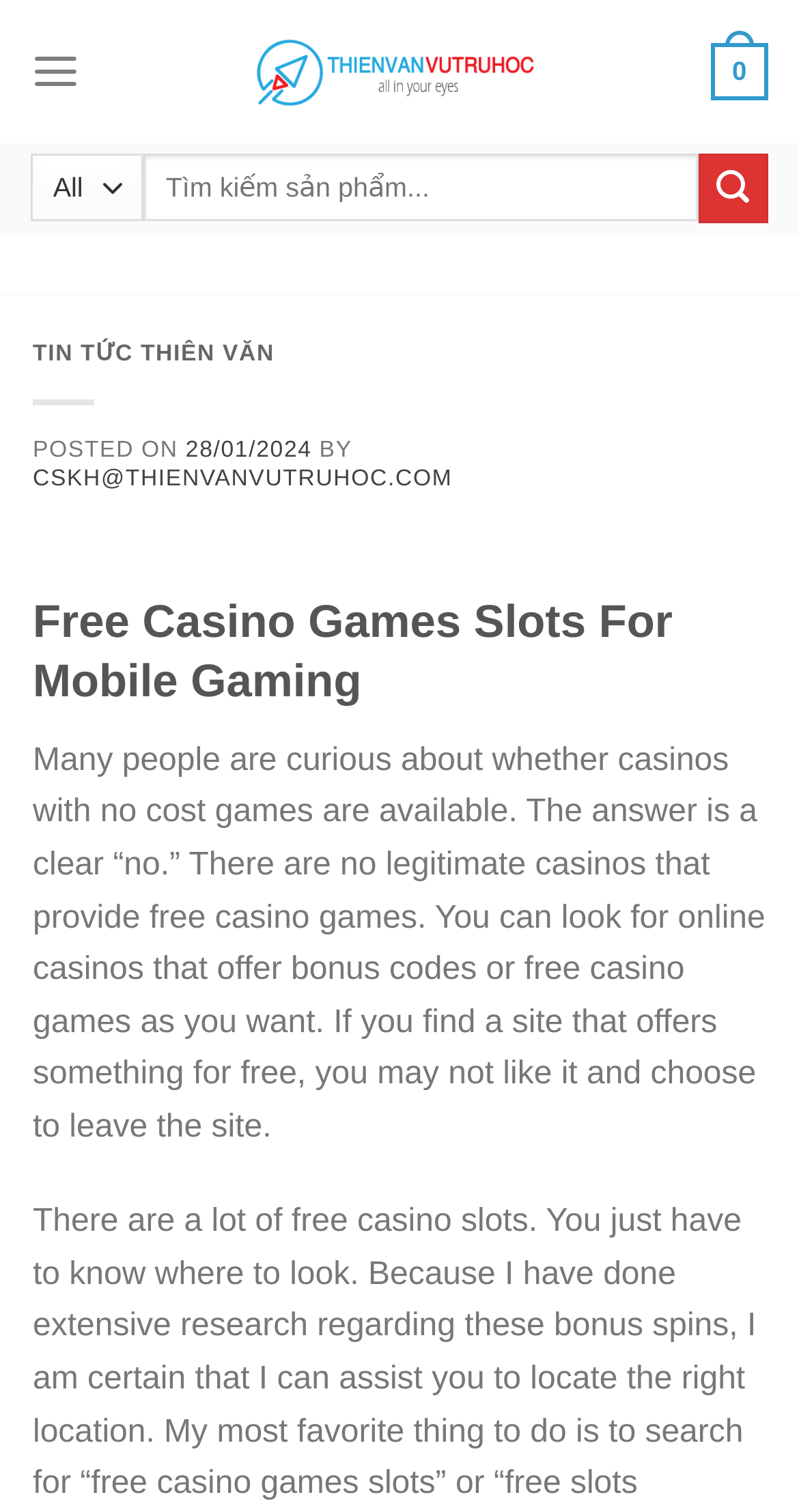Identify the coordinates of the bounding box for the element that must be clicked to accomplish the instruction: "Click the 'Thiên Văn Vũ Trụ Học' link".

[0.139, 0.017, 0.851, 0.078]